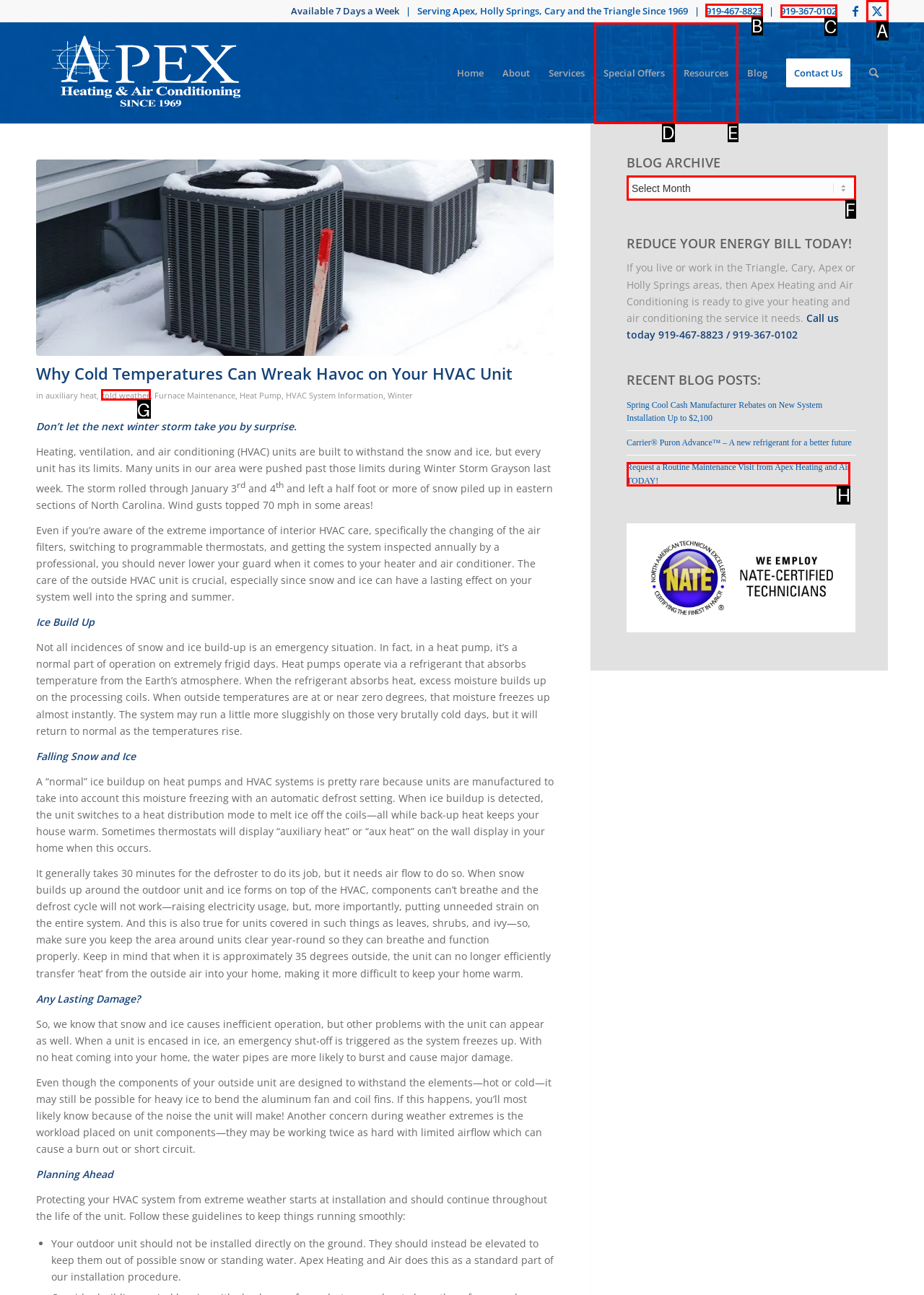Point out the HTML element I should click to achieve the following task: Call the phone number 919-467-8823 Provide the letter of the selected option from the choices.

B